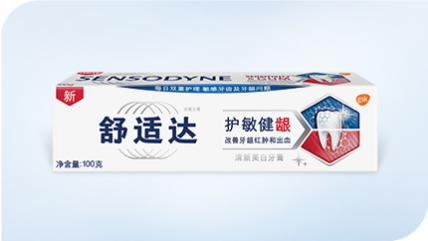Please examine the image and provide a detailed answer to the question: What is the purpose of the toothpaste?

The caption explains that the toothpaste is designed to provide sensitivity relief and aims to contribute to a future free from discomfort caused by sensitive teeth, implying that its primary purpose is to alleviate pain associated with tooth sensitivity.